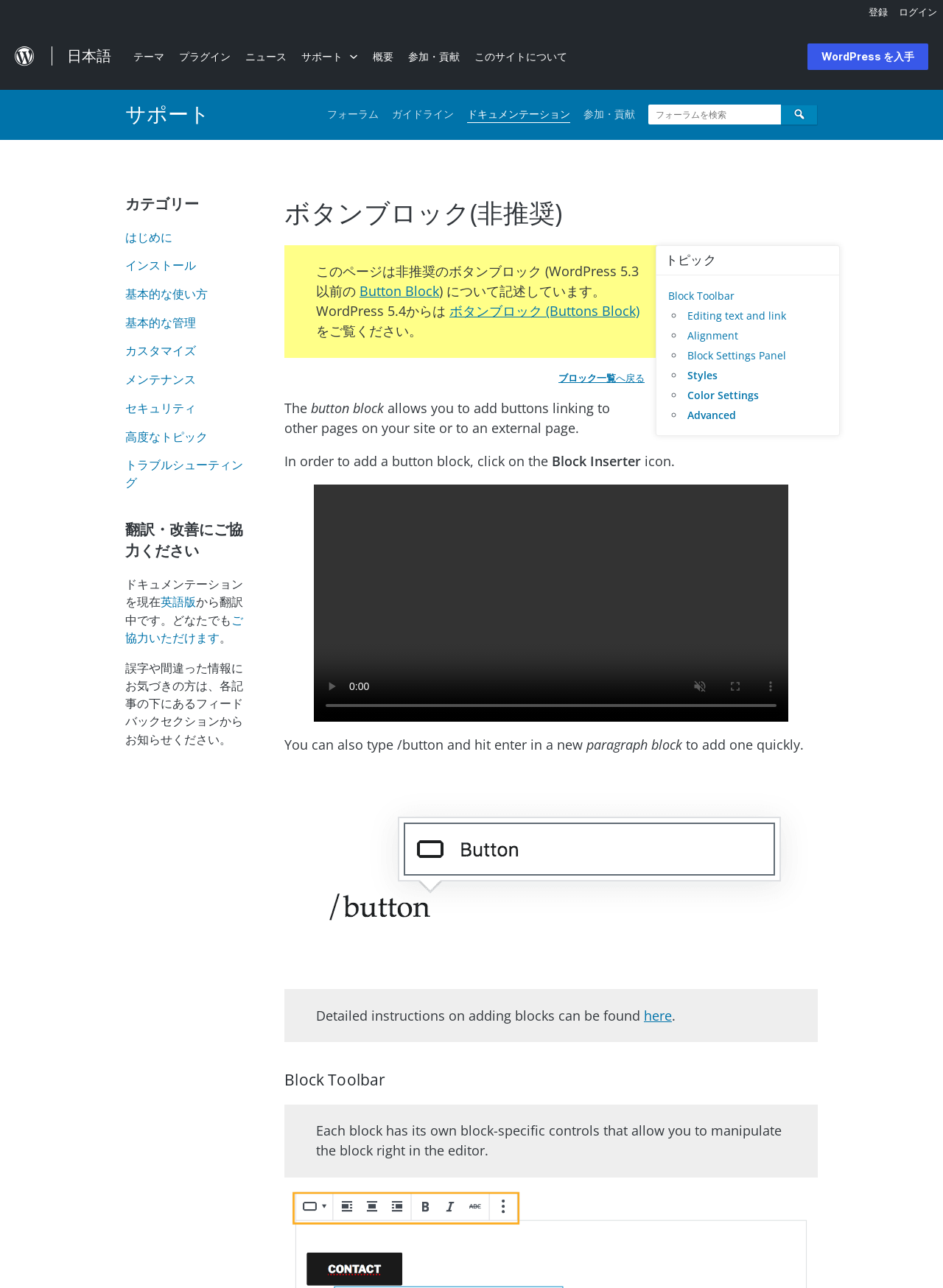Identify the bounding box coordinates for the element you need to click to achieve the following task: "return to block list". Provide the bounding box coordinates as four float numbers between 0 and 1, in the form [left, top, right, bottom].

[0.592, 0.288, 0.684, 0.298]